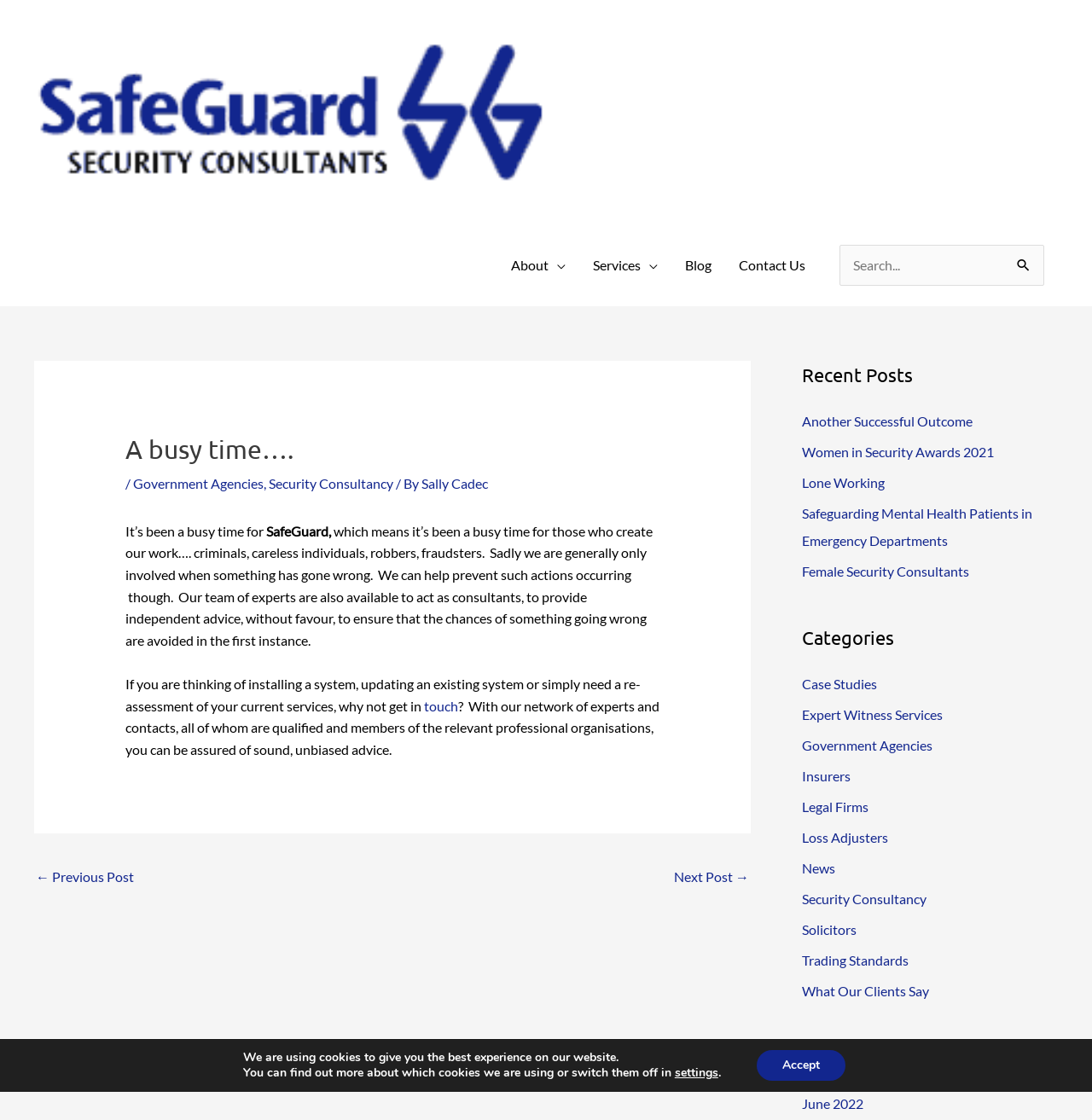Extract the text of the main heading from the webpage.

A busy time….